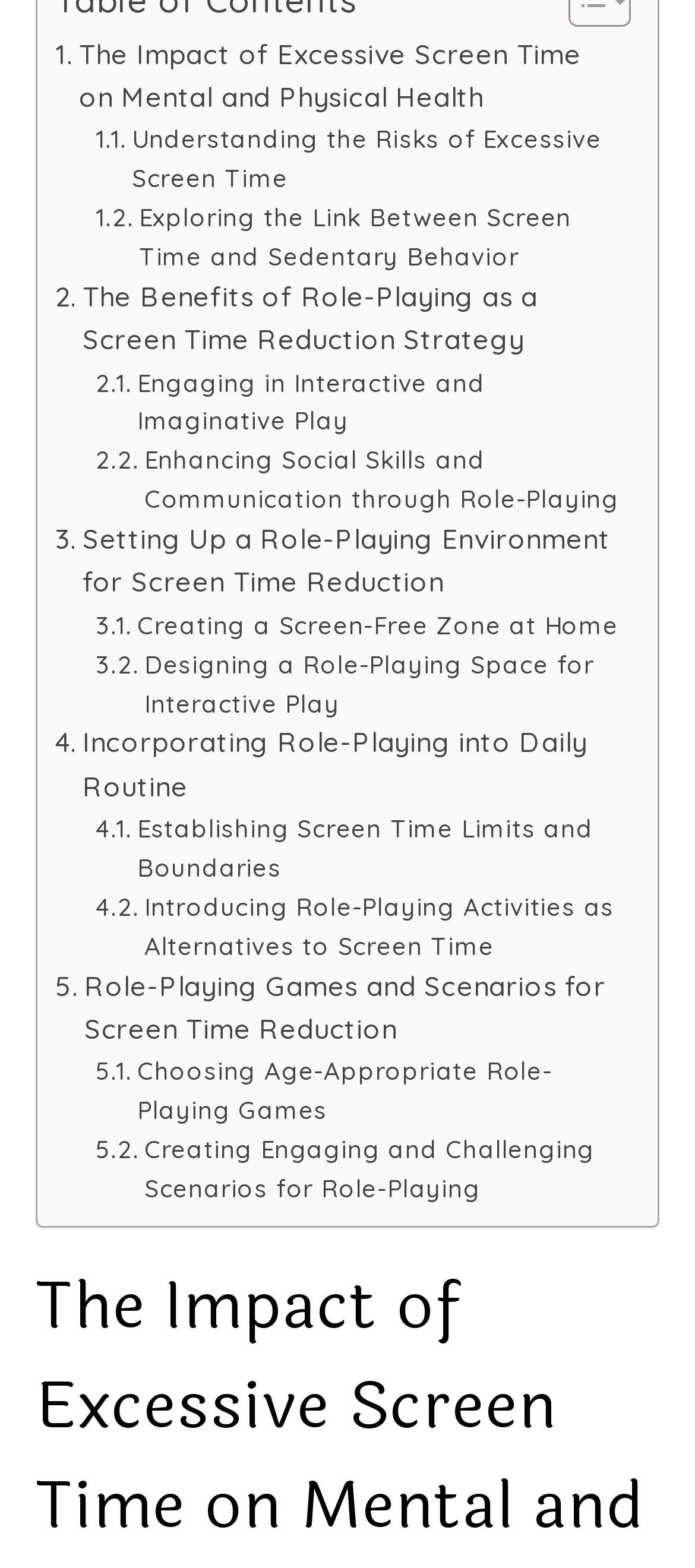Determine the bounding box coordinates for the clickable element to execute this instruction: "Read about the impact of excessive screen time on mental and physical health". Provide the coordinates as four float numbers between 0 and 1, i.e., [left, top, right, bottom].

[0.079, 0.021, 0.895, 0.077]